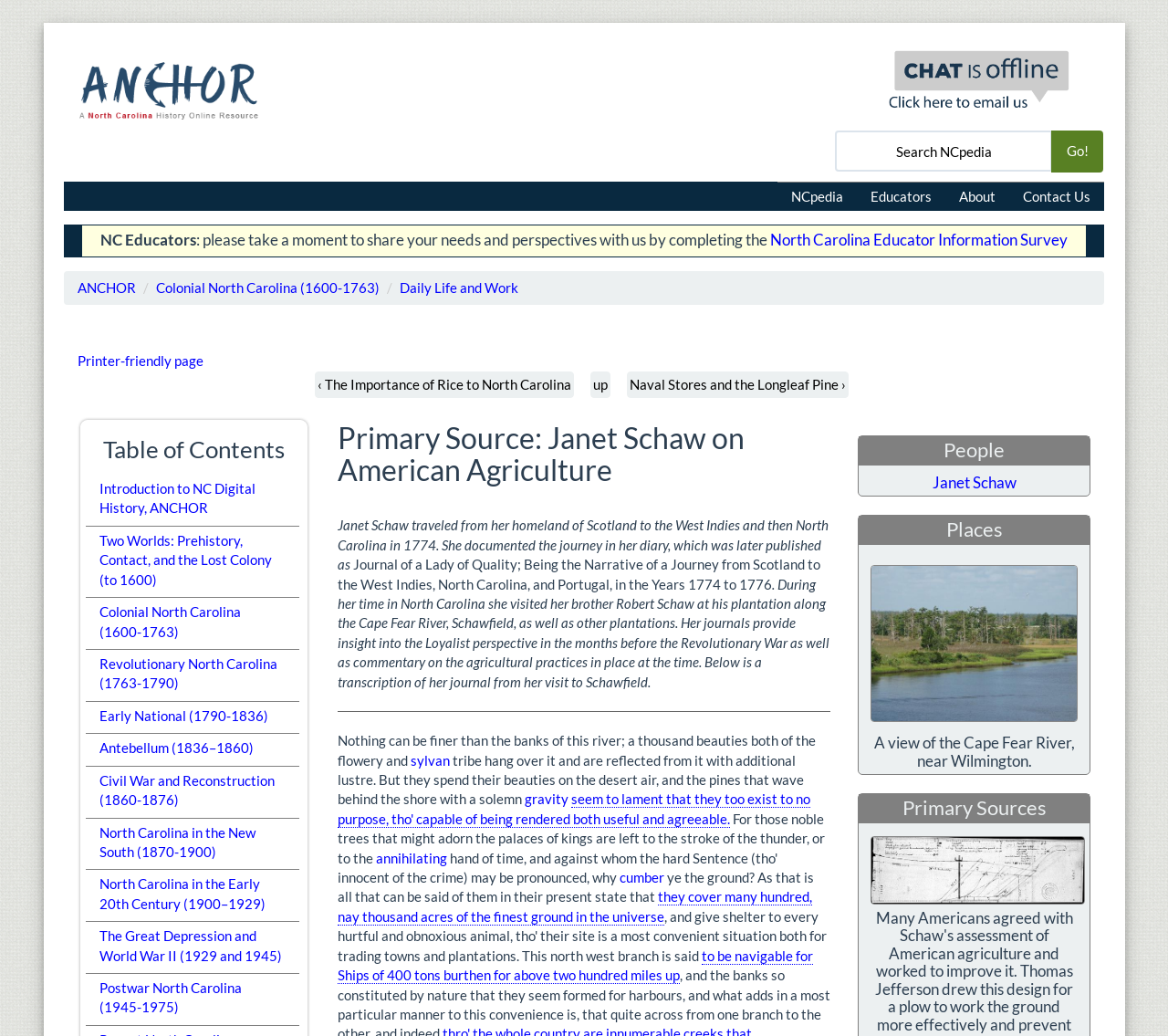Can you find the bounding box coordinates for the element to click on to achieve the instruction: "View the Table of Contents"?

[0.07, 0.421, 0.262, 0.446]